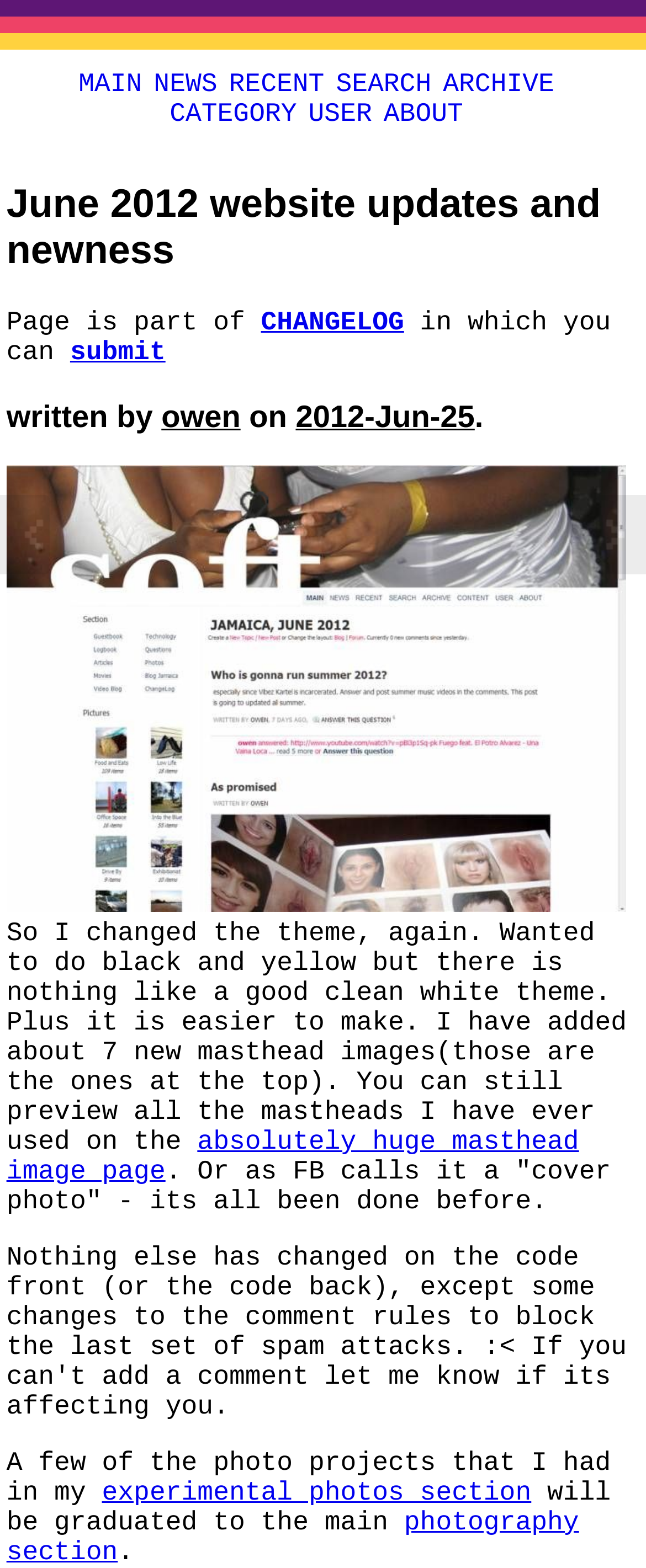How many new masthead images are added?
Look at the screenshot and respond with a single word or phrase.

7